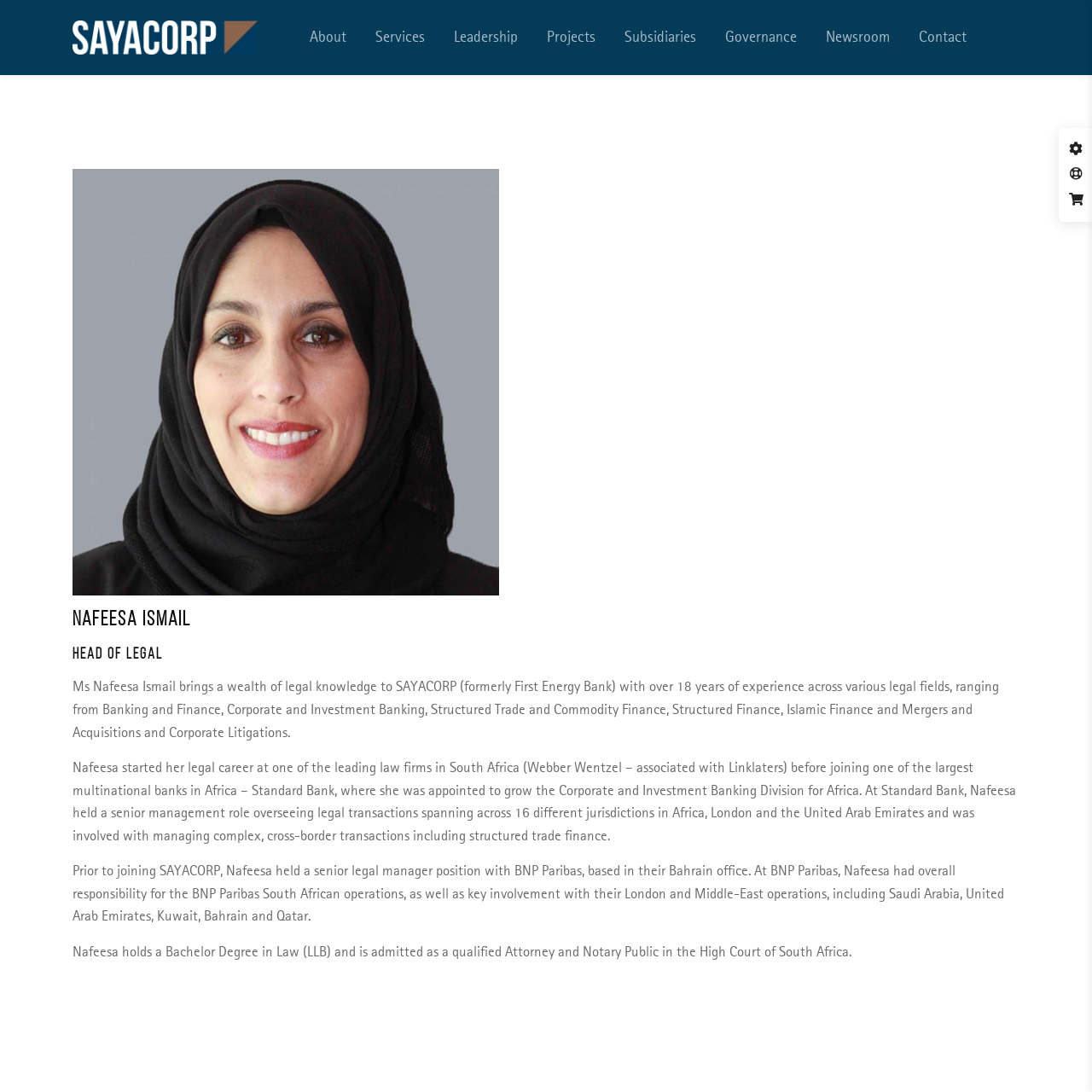Pinpoint the bounding box coordinates of the clickable element to carry out the following instruction: "Read more about Nafeesa's experience."

[0.066, 0.623, 0.915, 0.678]